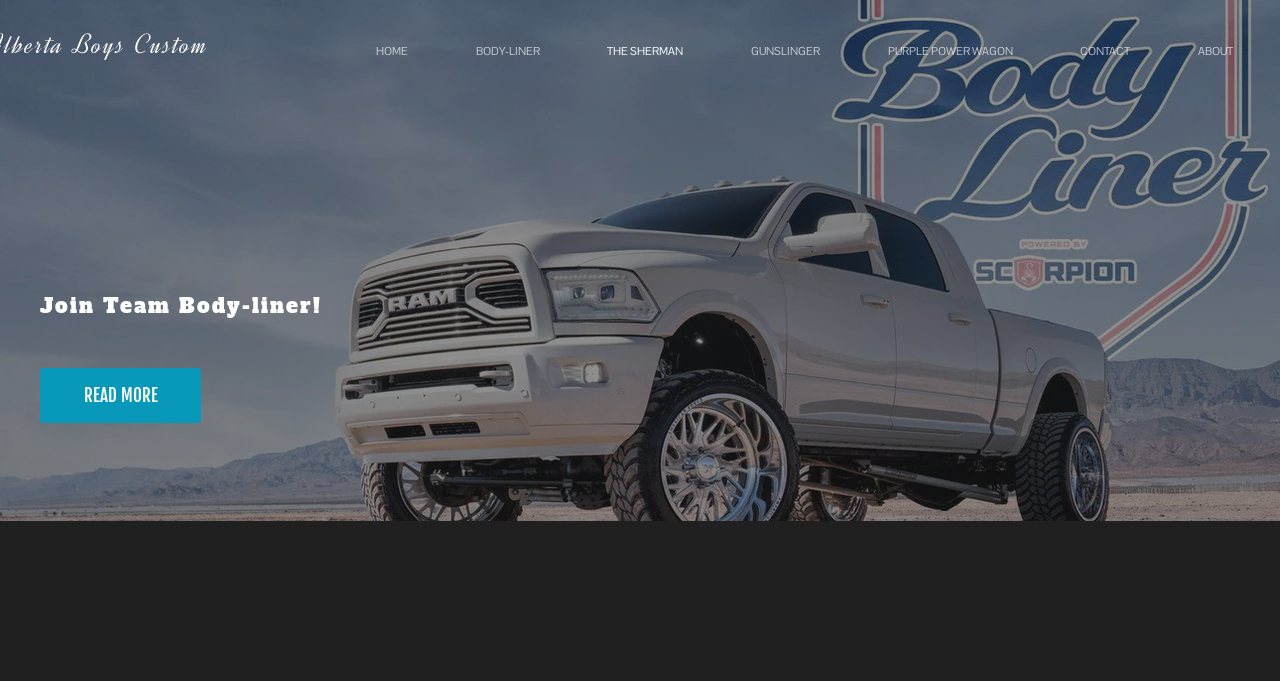Pinpoint the bounding box coordinates of the element that must be clicked to accomplish the following instruction: "Click the 'READ MORE' link". The coordinates should be in the format of four float numbers between 0 and 1, i.e., [left, top, right, bottom].

[0.031, 0.541, 0.157, 0.622]